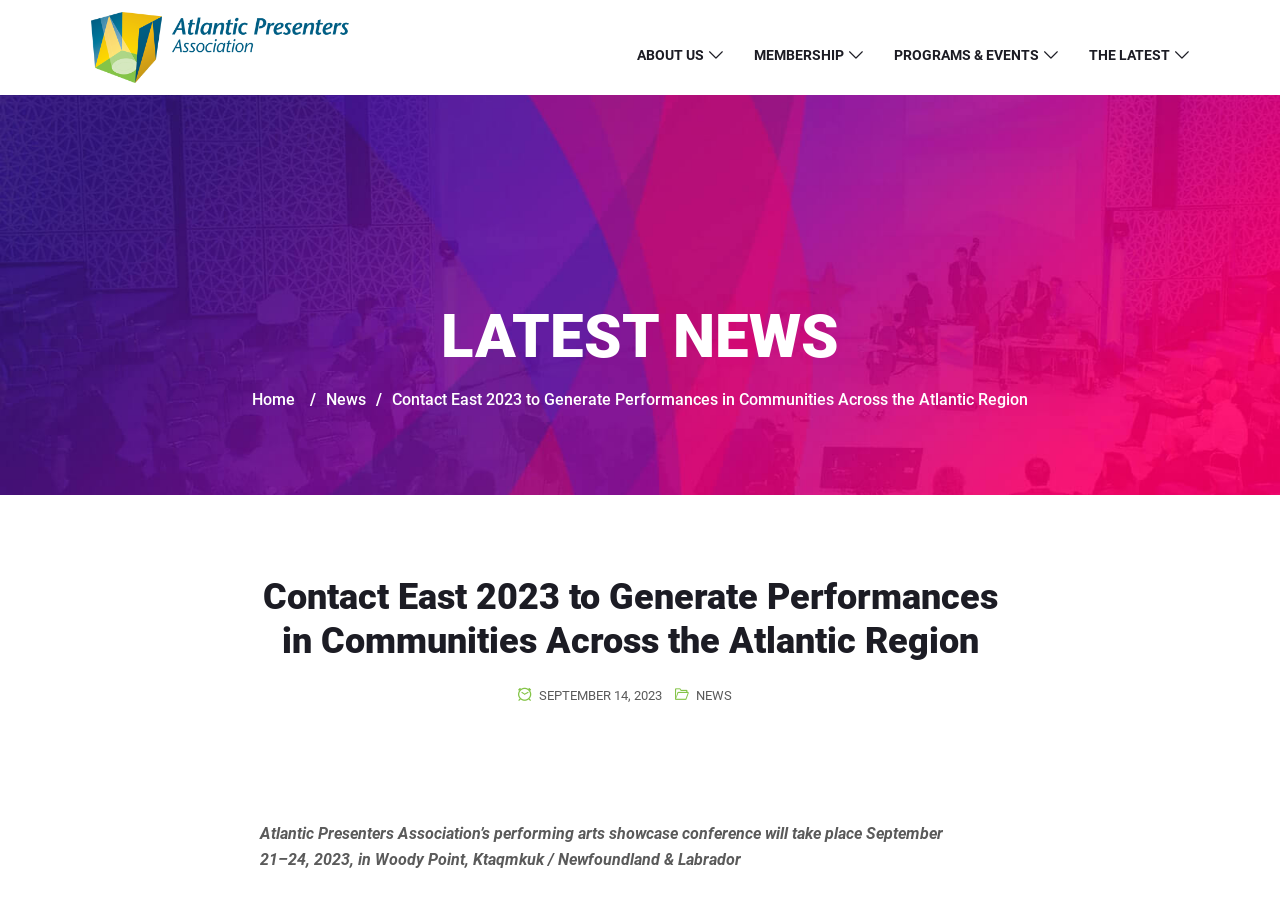Respond with a single word or phrase:
What is the date of the event mentioned?

September 14, 2023